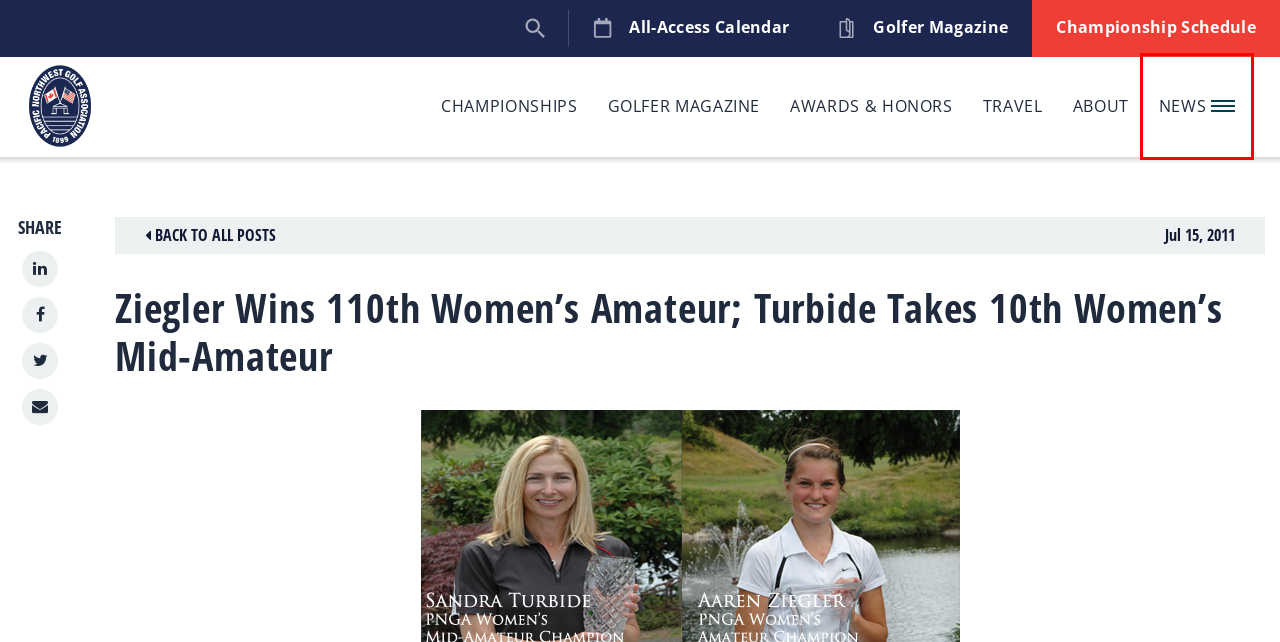Look at the screenshot of a webpage, where a red bounding box highlights an element. Select the best description that matches the new webpage after clicking the highlighted element. Here are the candidates:
A. Championship Schedule
B. Home - Pacific Northwest Golf Association
C. News - Pacific Northwest Golf Association
D. Contact Staff - Pacific Northwest Golf Association
E. Kareen Markle Archives - Pacific Northwest Golf Association
F. Golfer Magazine - Pacific Northwest Golf Association
G. All-Access Calendar - Pacific Northwest Golf Association
H. Sandra Turbide Archives - Pacific Northwest Golf Association

C